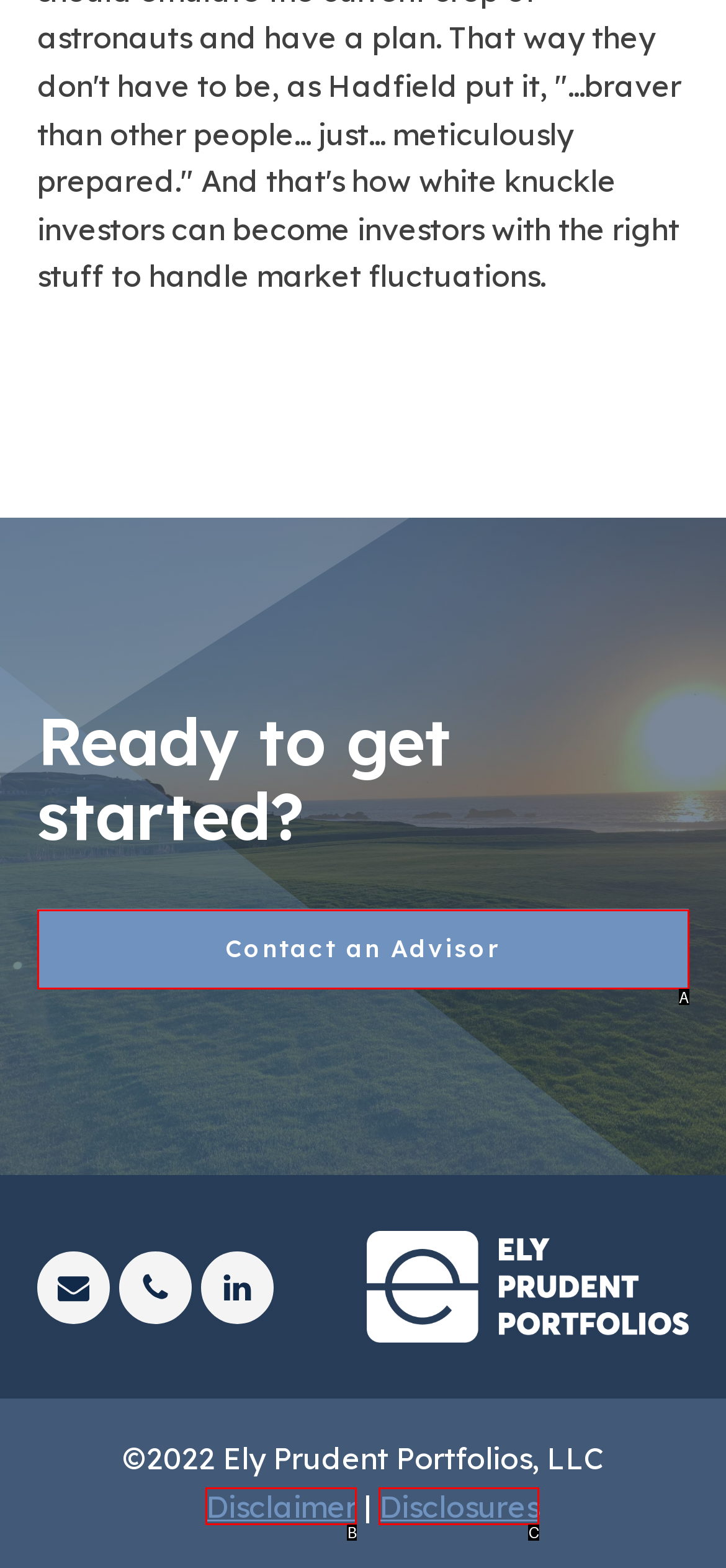Determine which option fits the element description: Disclosures
Answer with the option’s letter directly.

C